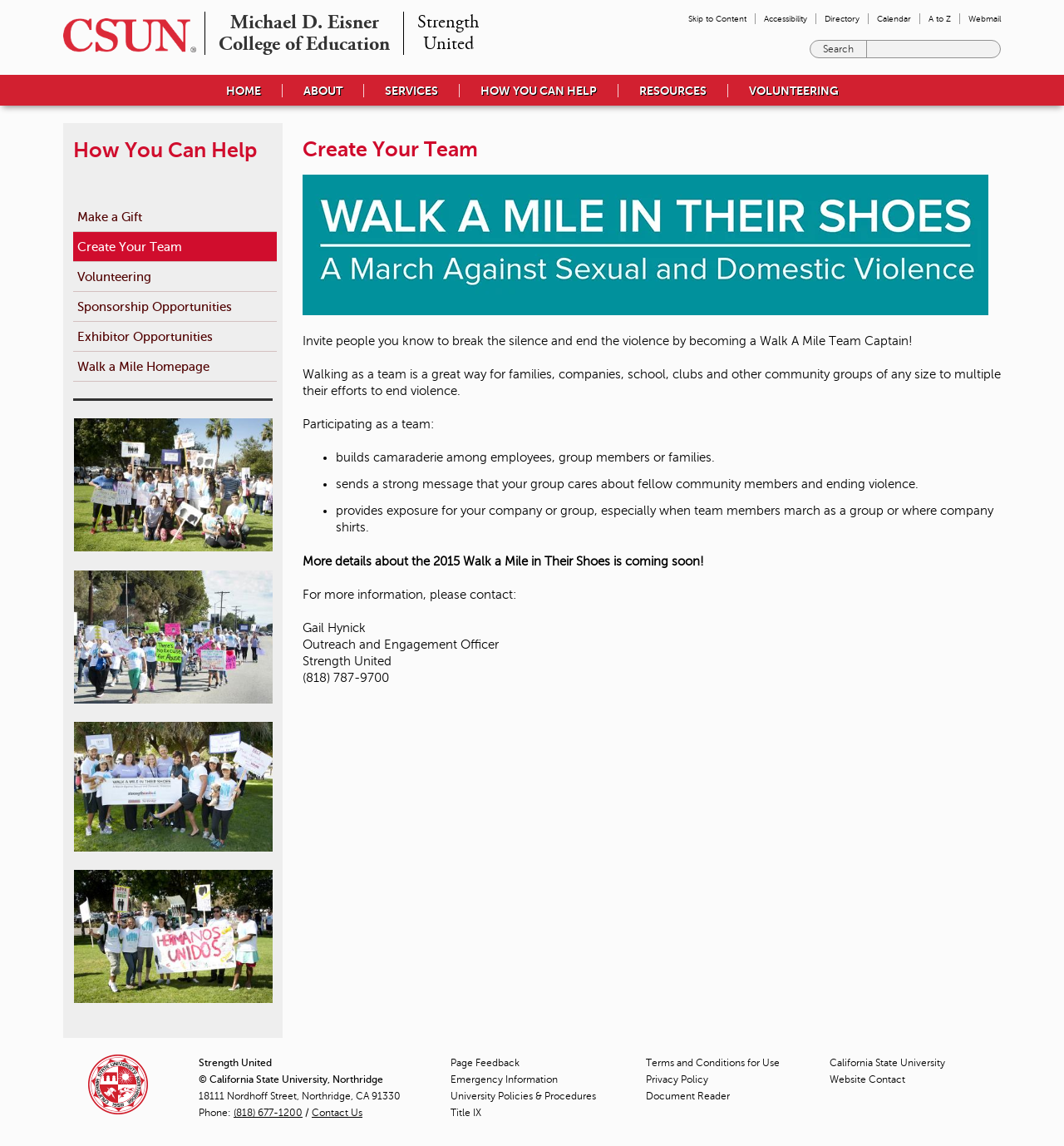What is the purpose of participating as a team in Walk a Mile?
Based on the image content, provide your answer in one word or a short phrase.

Builds camaraderie, sends a strong message, provides exposure